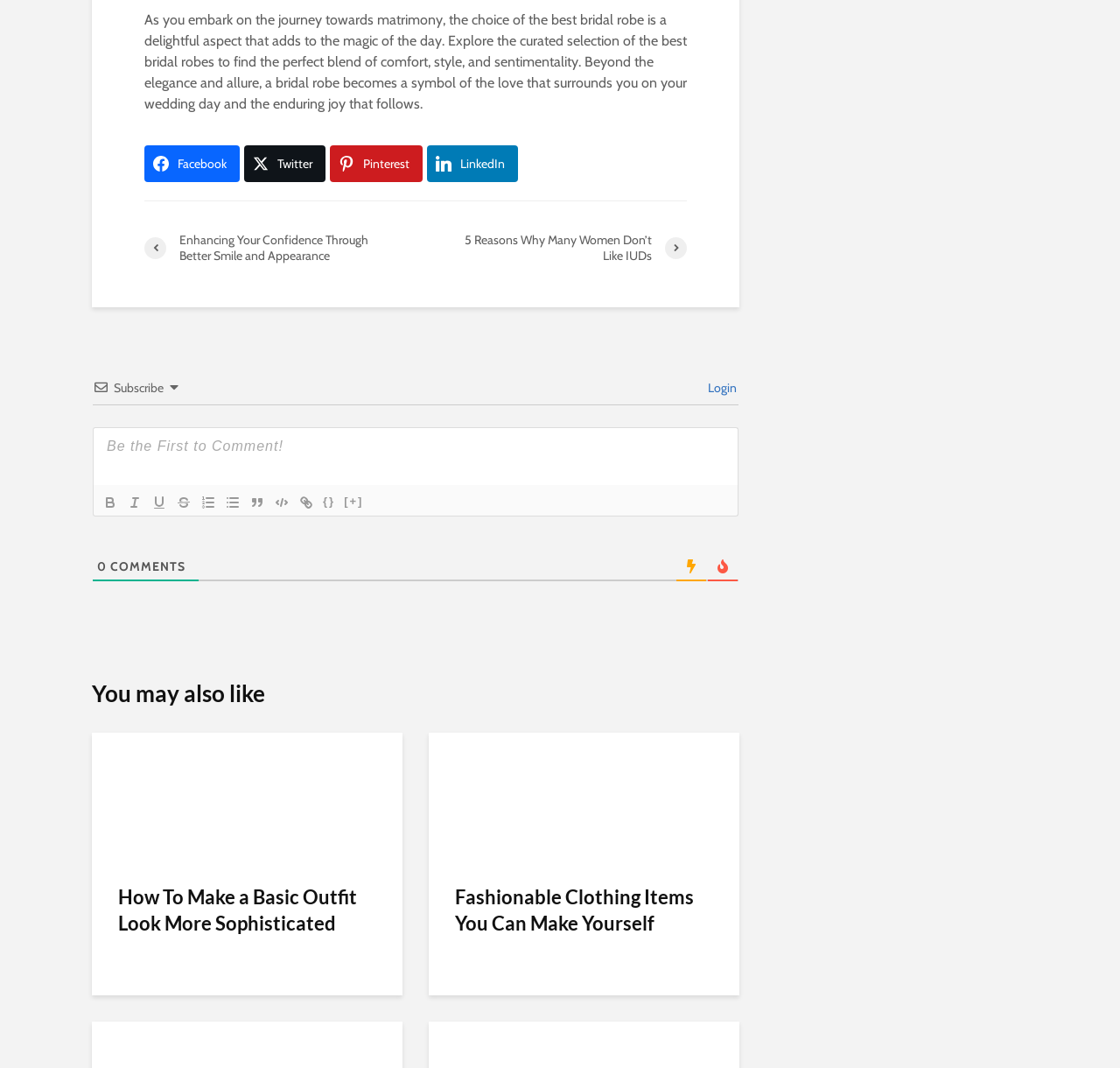Analyze the image and answer the question with as much detail as possible: 
What is the text above the 'COMMENTS' section?

The text above the 'COMMENTS' section is '0', which is likely indicating the number of comments on the webpage, as it is located above the 'COMMENTS' section and is a numeric value.